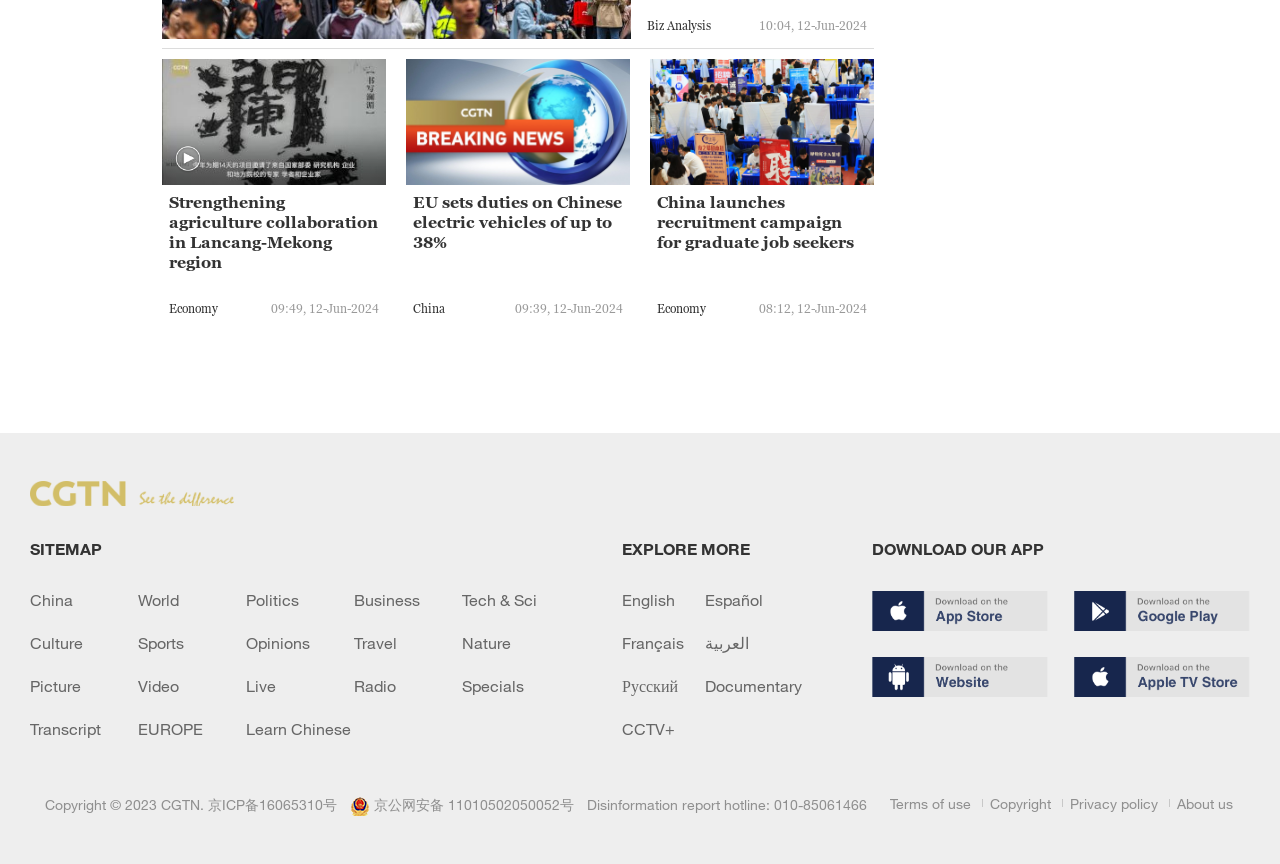Find the bounding box coordinates of the clickable element required to execute the following instruction: "Click on the 'Strengthening agriculture collaboration in Lancang-Mekong region' link". Provide the coordinates as four float numbers between 0 and 1, i.e., [left, top, right, bottom].

[0.132, 0.222, 0.296, 0.315]